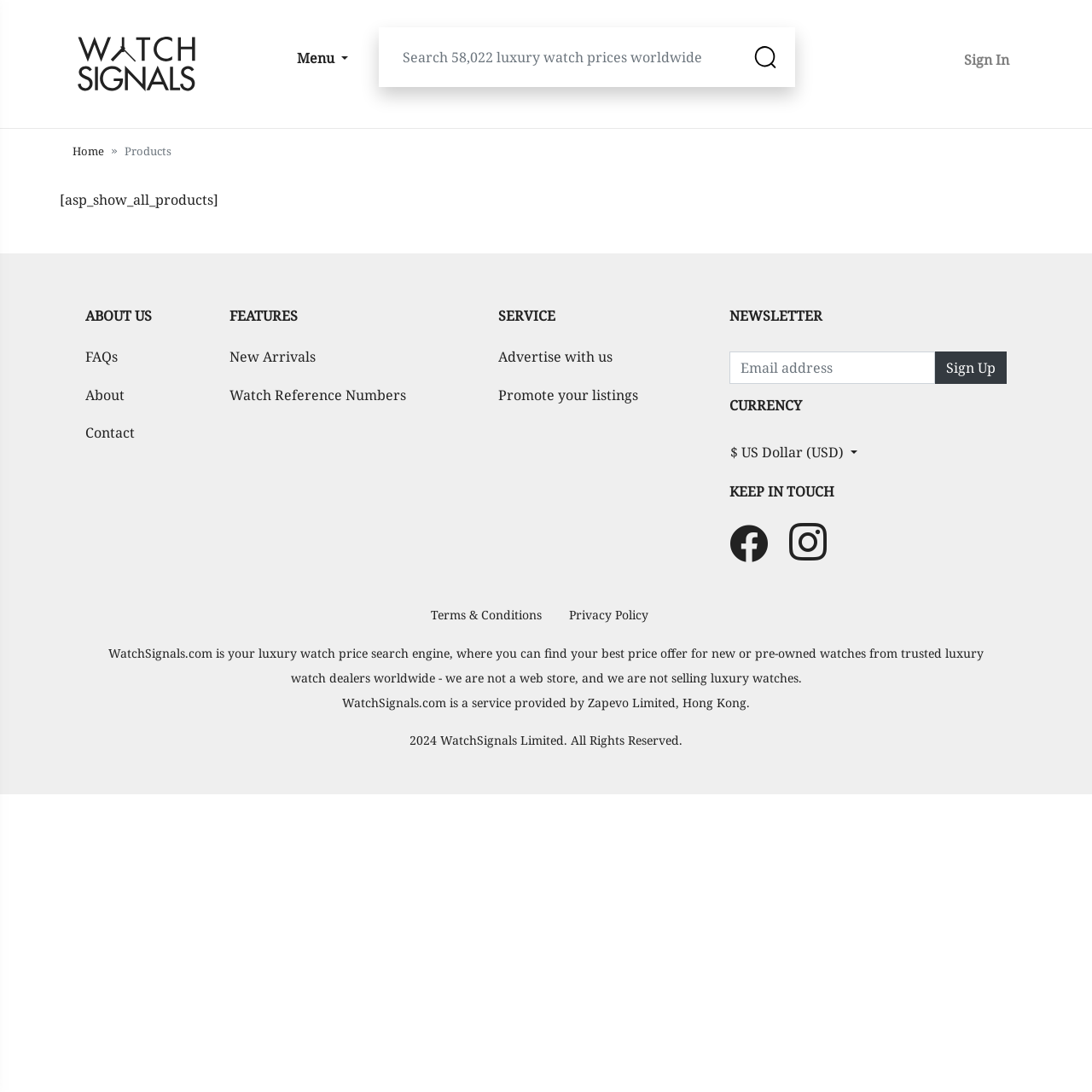What is the name of the website?
Using the image as a reference, answer the question in detail.

The name of the website can be found in the logo element at the top left corner of the webpage, which is a generic 'Logo' element with a bounding box of [0.066, 0.0, 0.184, 0.117].